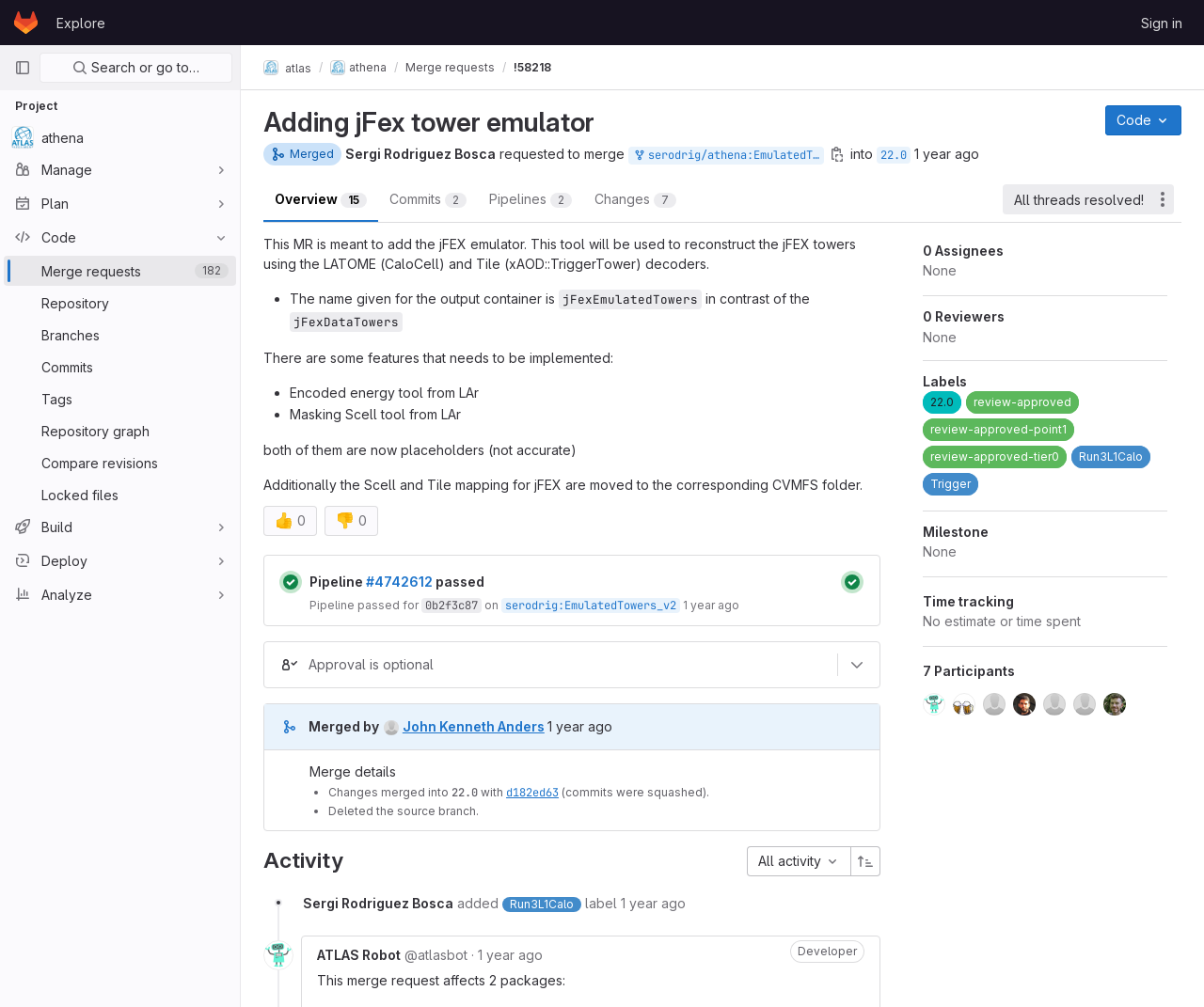Identify the bounding box coordinates for the element you need to click to achieve the following task: "Merge the request". The coordinates must be four float values ranging from 0 to 1, formatted as [left, top, right, bottom].

[0.918, 0.105, 0.981, 0.134]